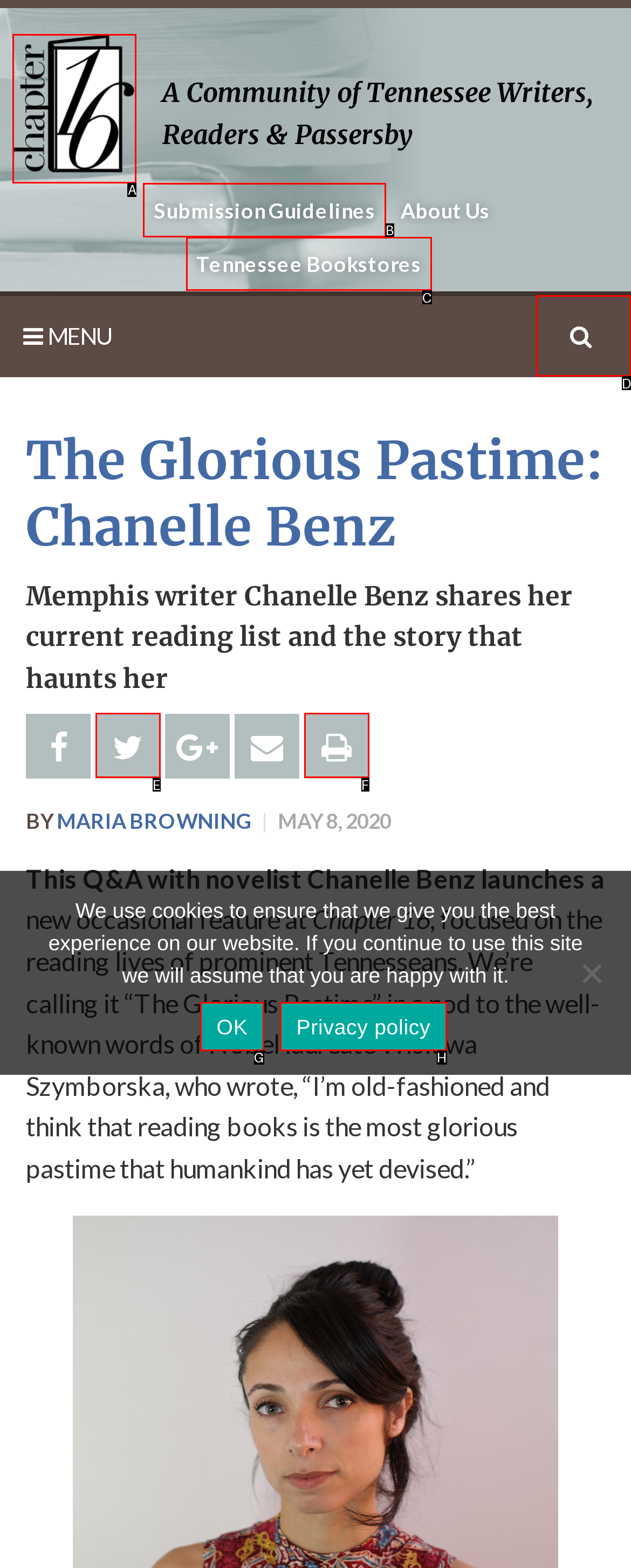Based on the description: OK, select the HTML element that best fits. Reply with the letter of the correct choice from the options given.

G